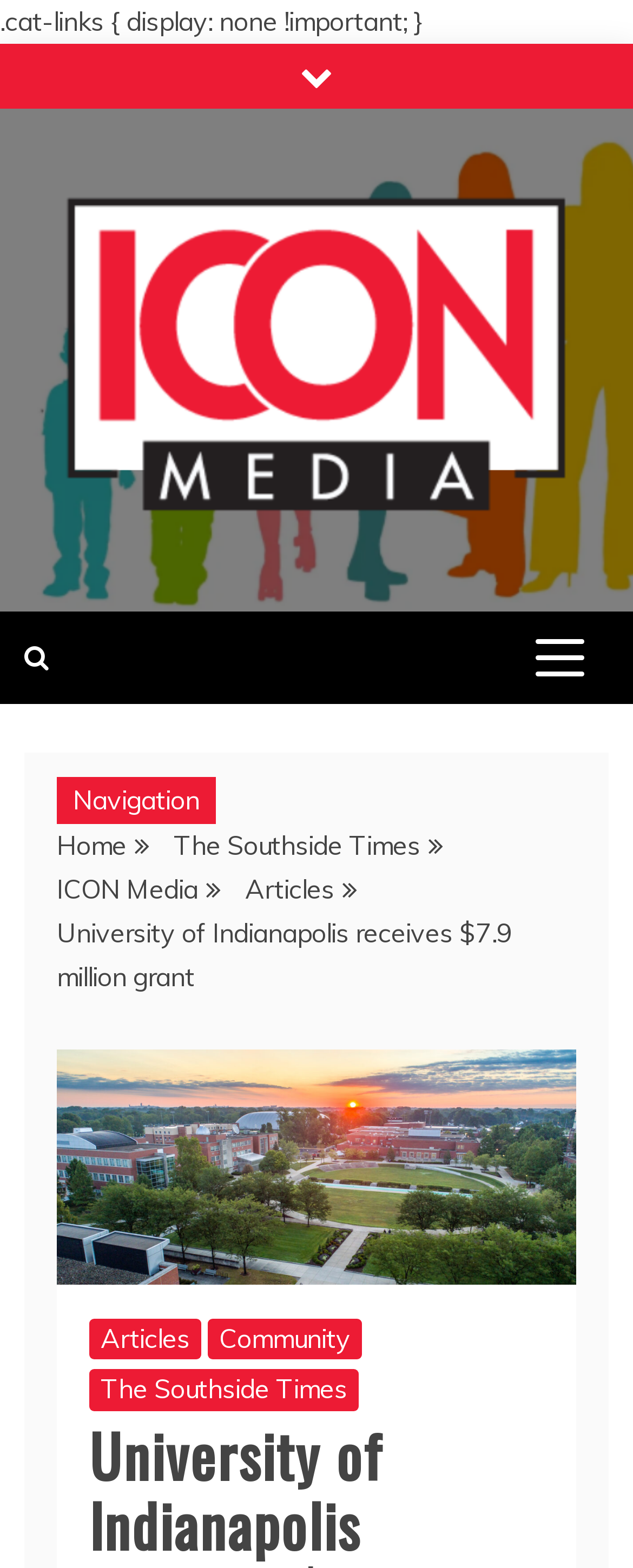Please find and generate the text of the main heading on the webpage.

University of Indianapolis receives $7.9 million grant